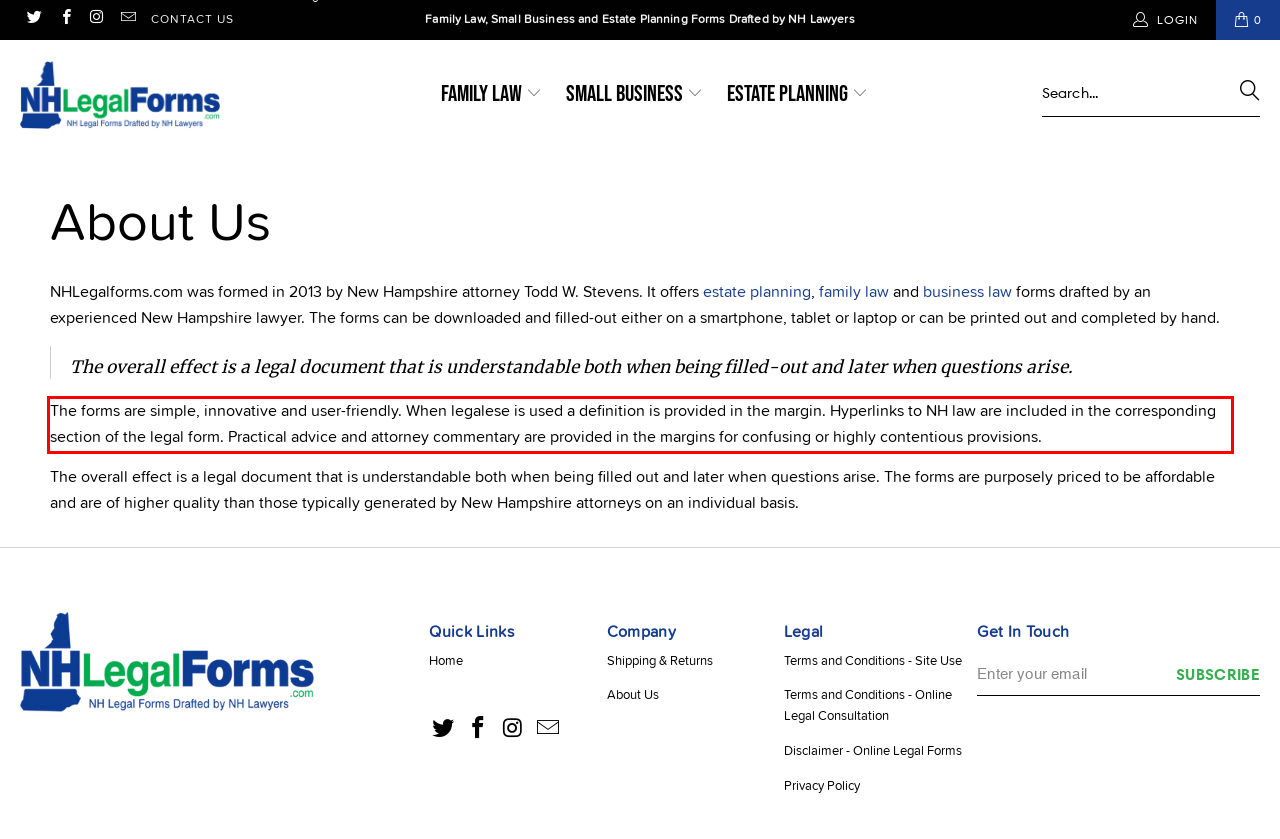Please examine the screenshot of the webpage and read the text present within the red rectangle bounding box.

The forms are simple, innovative and user-friendly. When legalese is used a definition is provided in the margin. Hyperlinks to NH law are included in the corresponding section of the legal form. Practical advice and attorney commentary are provided in the margins for confusing or highly contentious provisions.